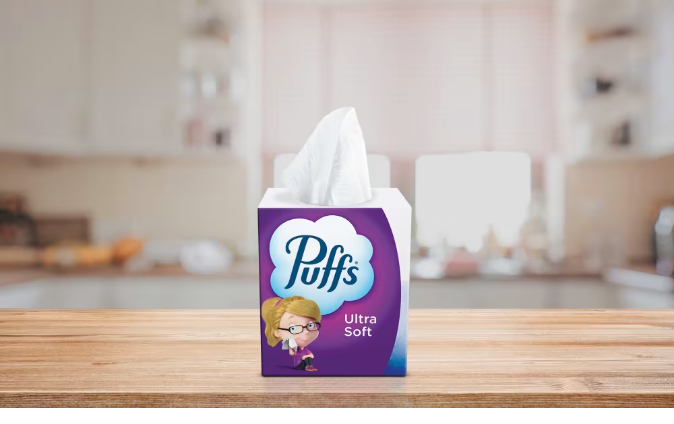Give a one-word or one-phrase response to the question: 
What is the atmosphere of the kitchen?

Warm and homely